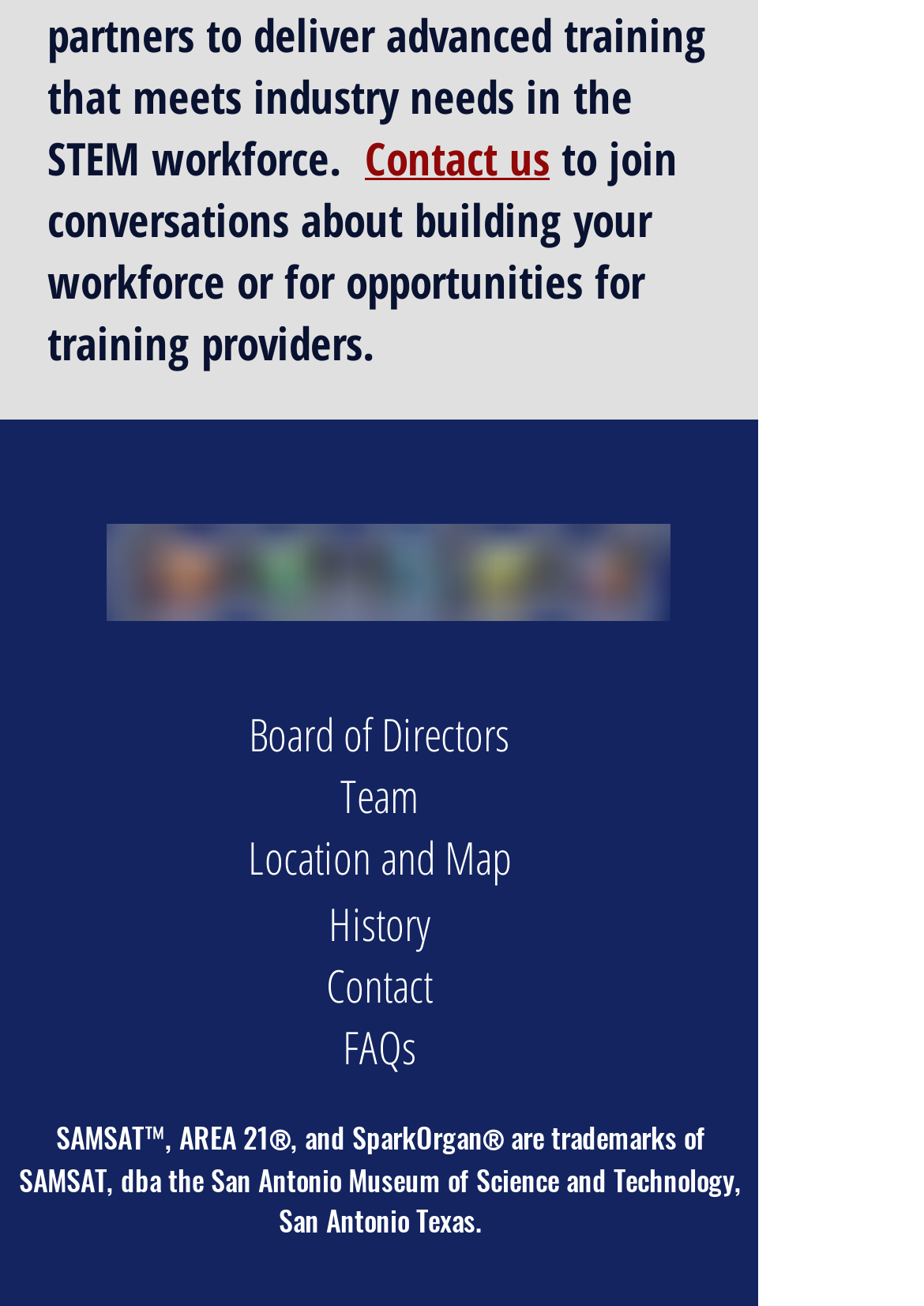Bounding box coordinates are specified in the format (top-left x, top-left y, bottom-right x, bottom-right y). All values are floating point numbers bounded between 0 and 1. Please provide the bounding box coordinate of the region this sentence describes: Location and Map

[0.268, 0.633, 0.553, 0.681]